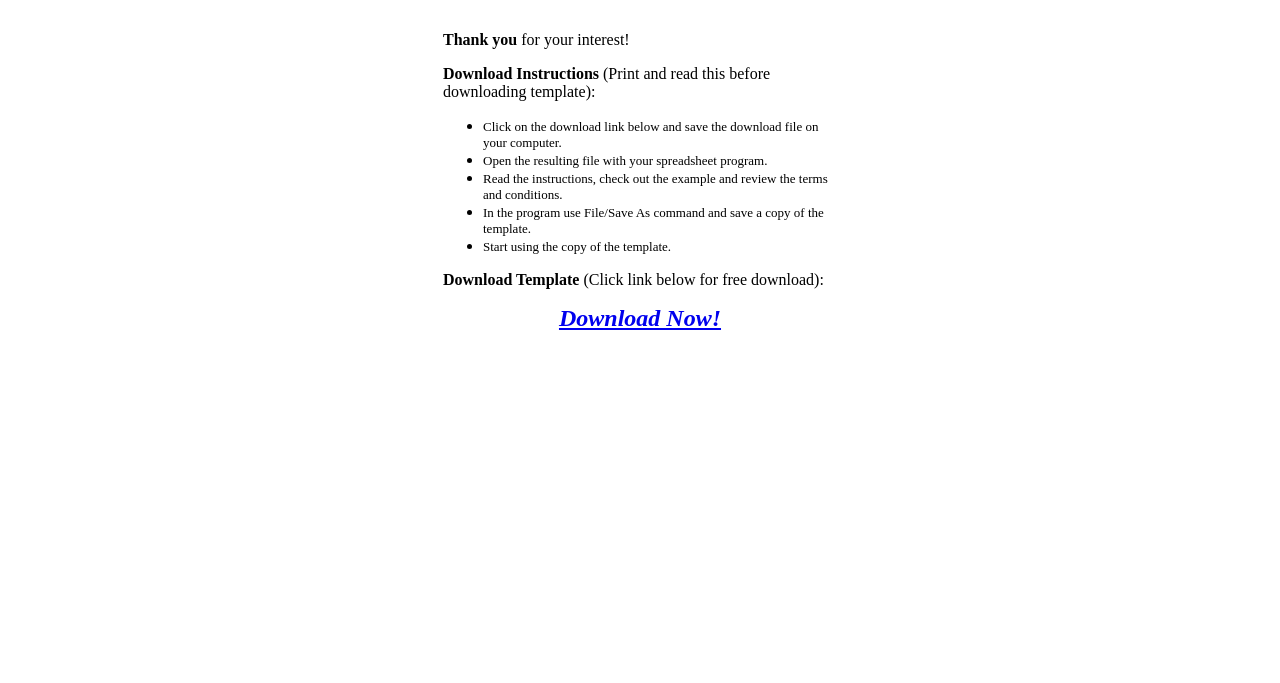What should I do before downloading the template?
Please provide a comprehensive and detailed answer to the question.

The webpage advises me to 'Print and read this before downloading template', indicating that I should read the instructions before proceeding with the download.